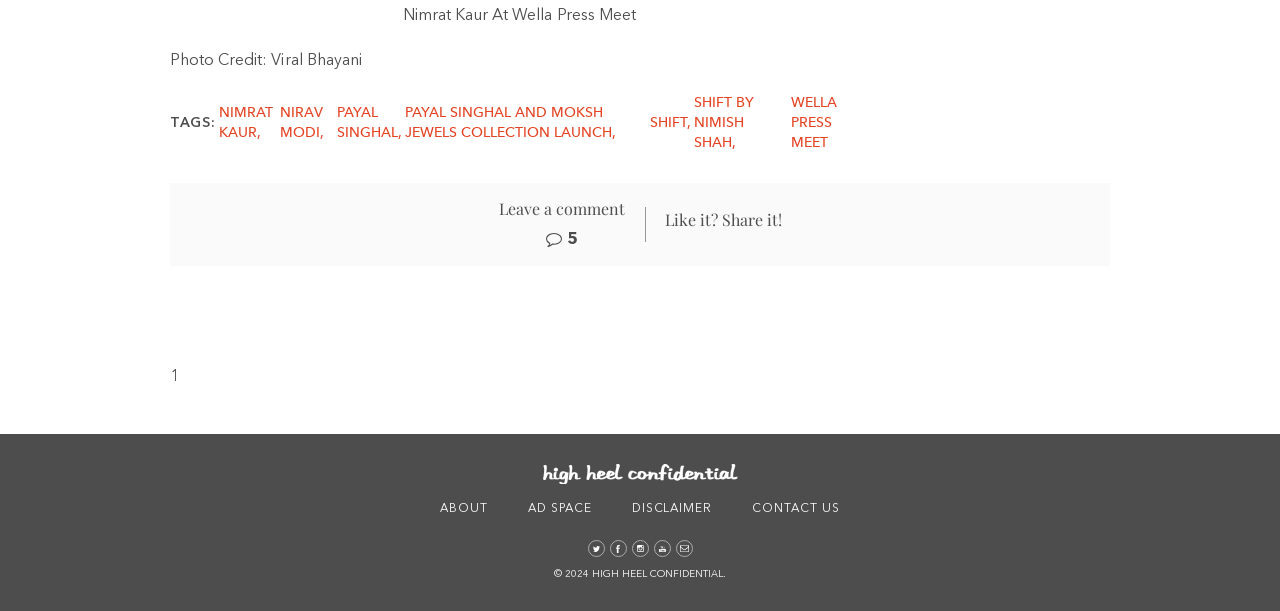Please answer the following question using a single word or phrase: 
What is the name of the celebrity in the photo?

Nimrat Kaur